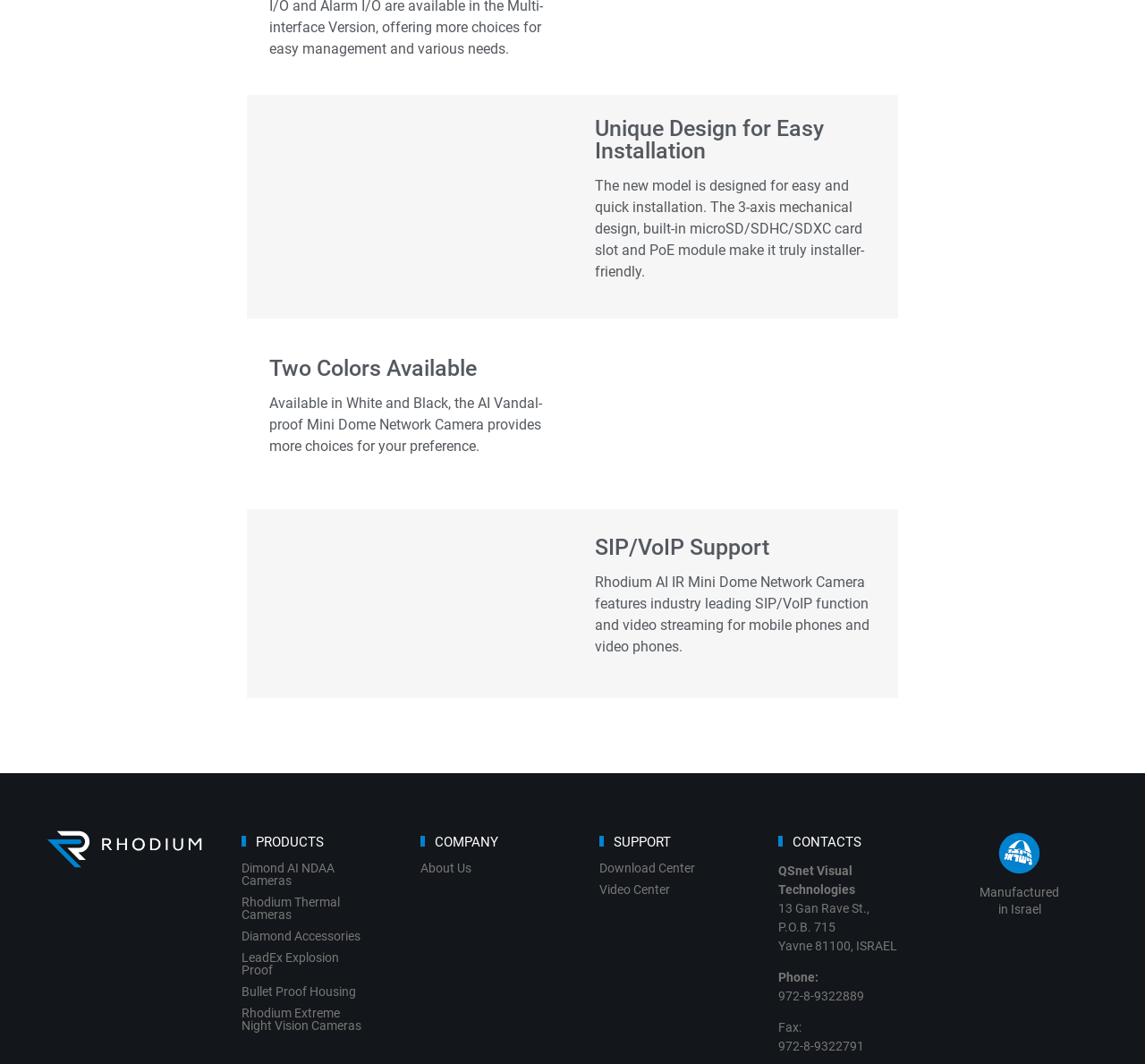Respond to the question below with a single word or phrase: Where is the company QSnet Visual Technologies located?

Israel